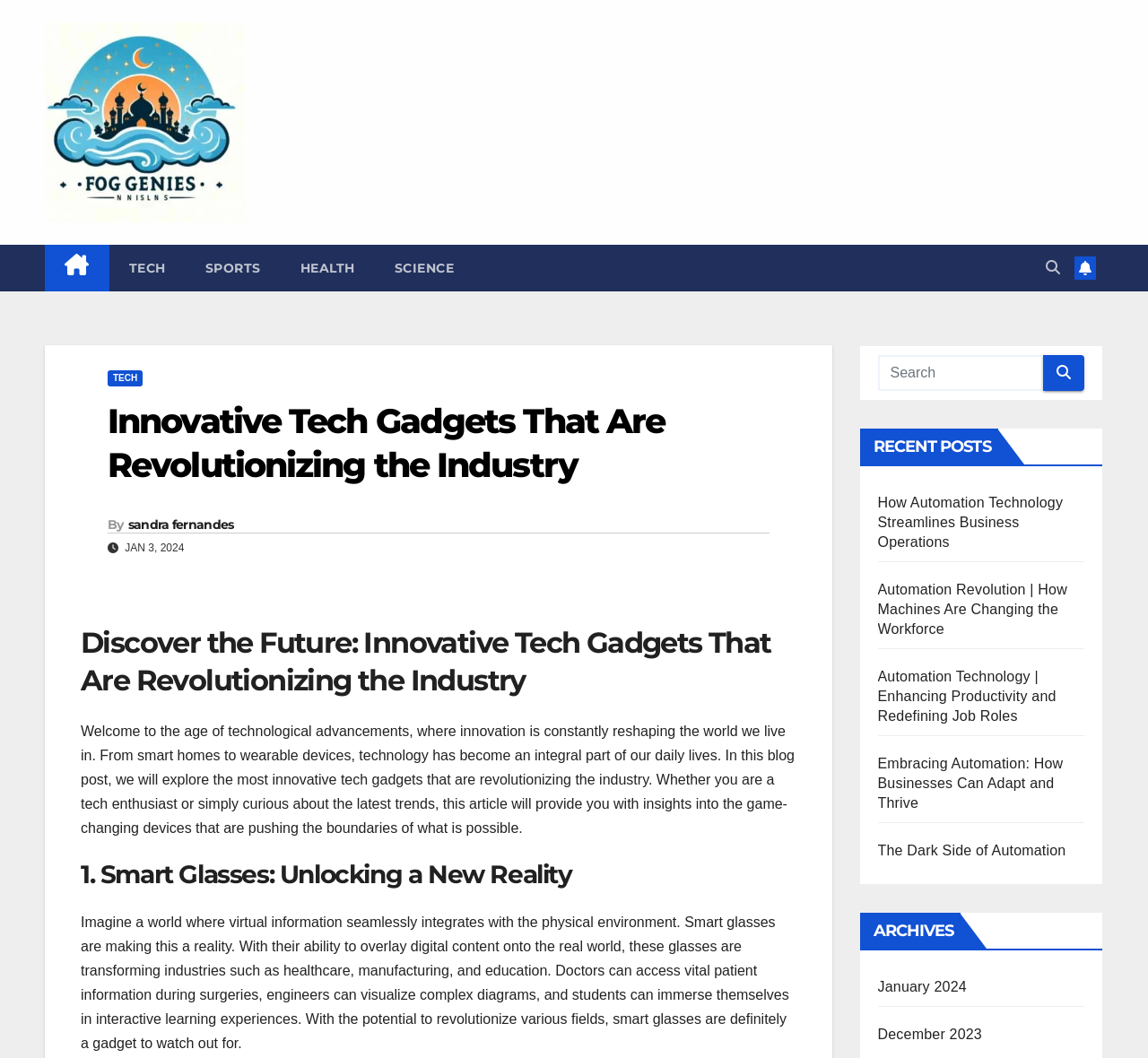Please find the bounding box for the following UI element description. Provide the coordinates in (top-left x, top-left y, bottom-right x, bottom-right y) format, with values between 0 and 1: The Dark Side of Automation

[0.764, 0.796, 0.928, 0.811]